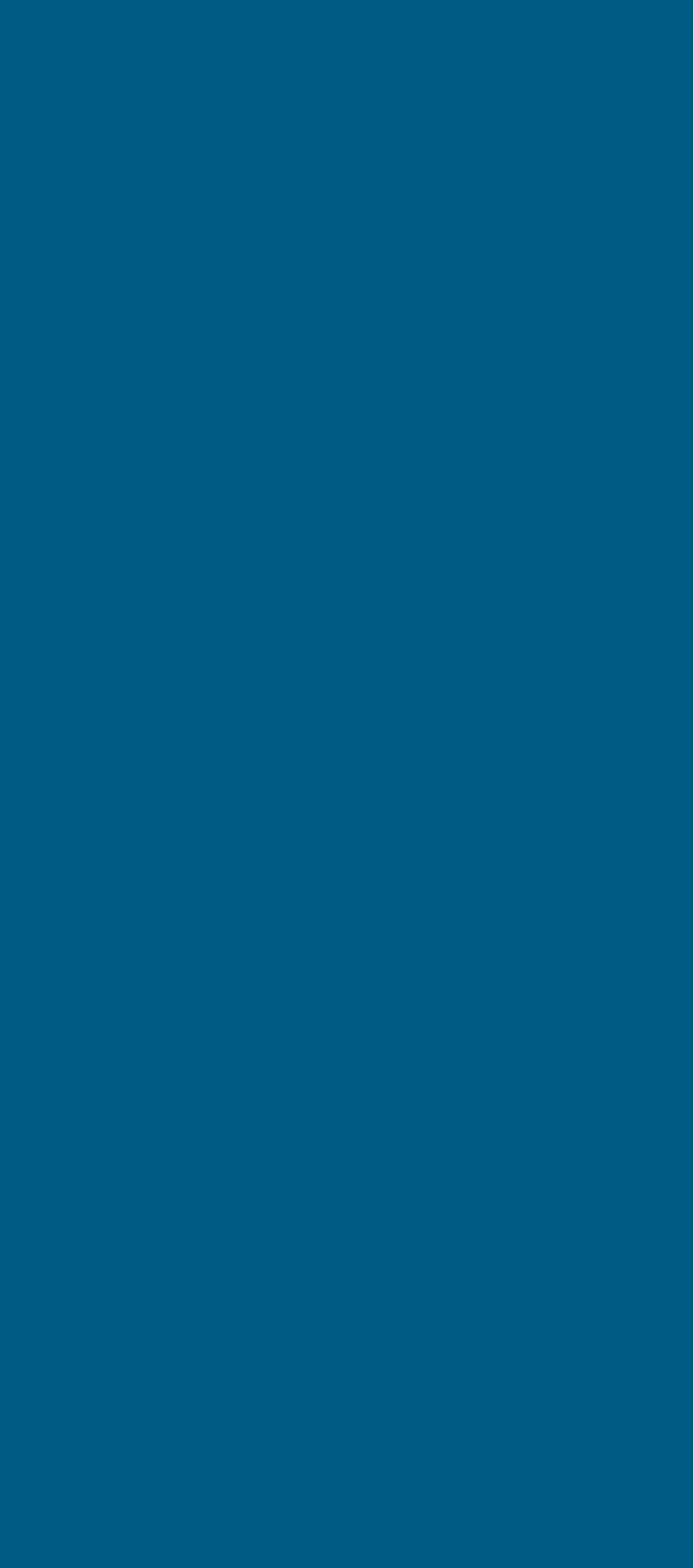What is the text of the second link from the bottom? Based on the image, give a response in one word or a short phrase.

NY Department of State-Division of Administrative Rules